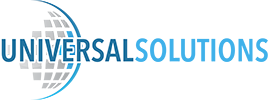Give a one-word or short-phrase answer to the following question: 
What does the globe graphic symbolize?

Global reach and connectivity